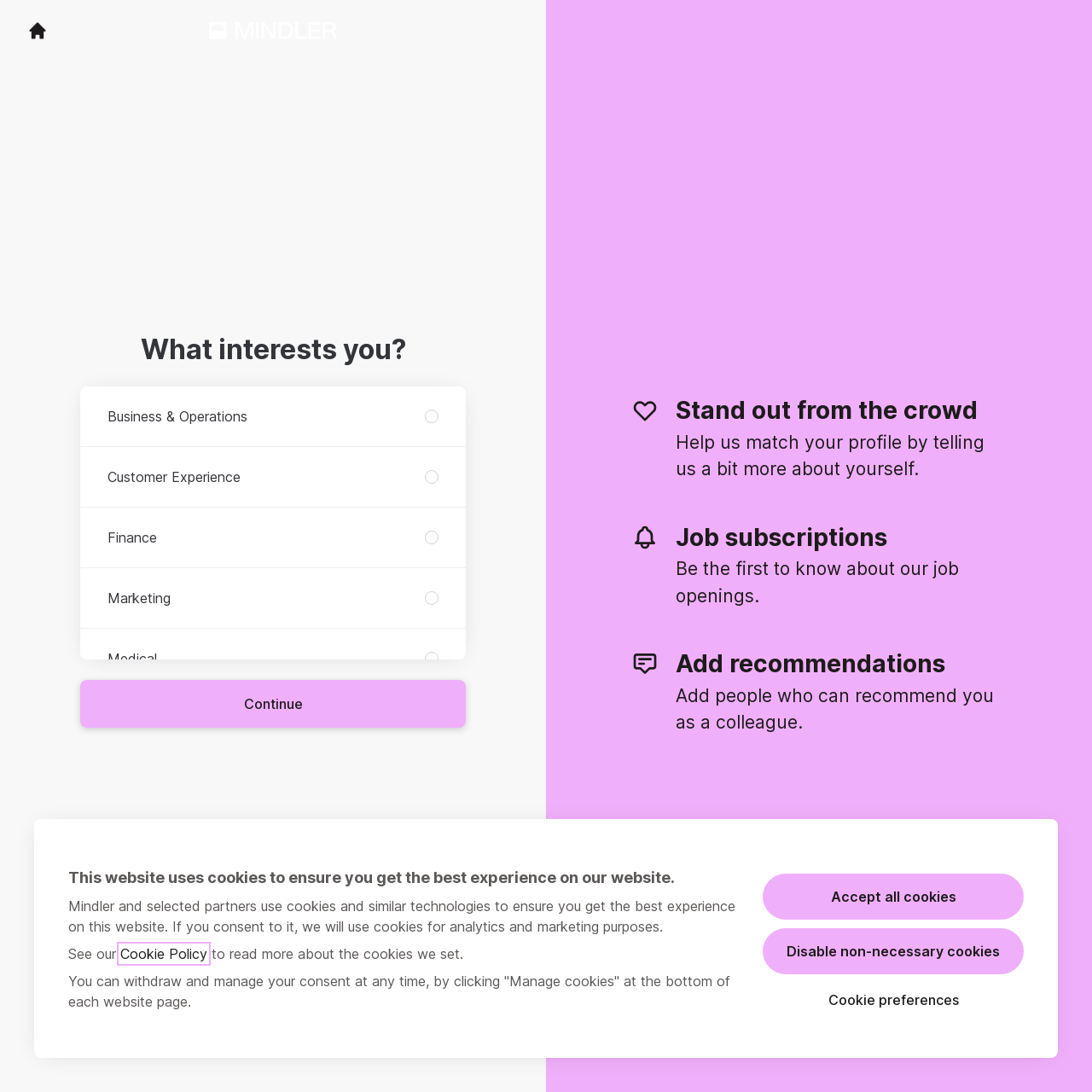Determine the bounding box coordinates of the element that should be clicked to execute the following command: "Sign in".

[0.289, 0.945, 0.327, 0.961]